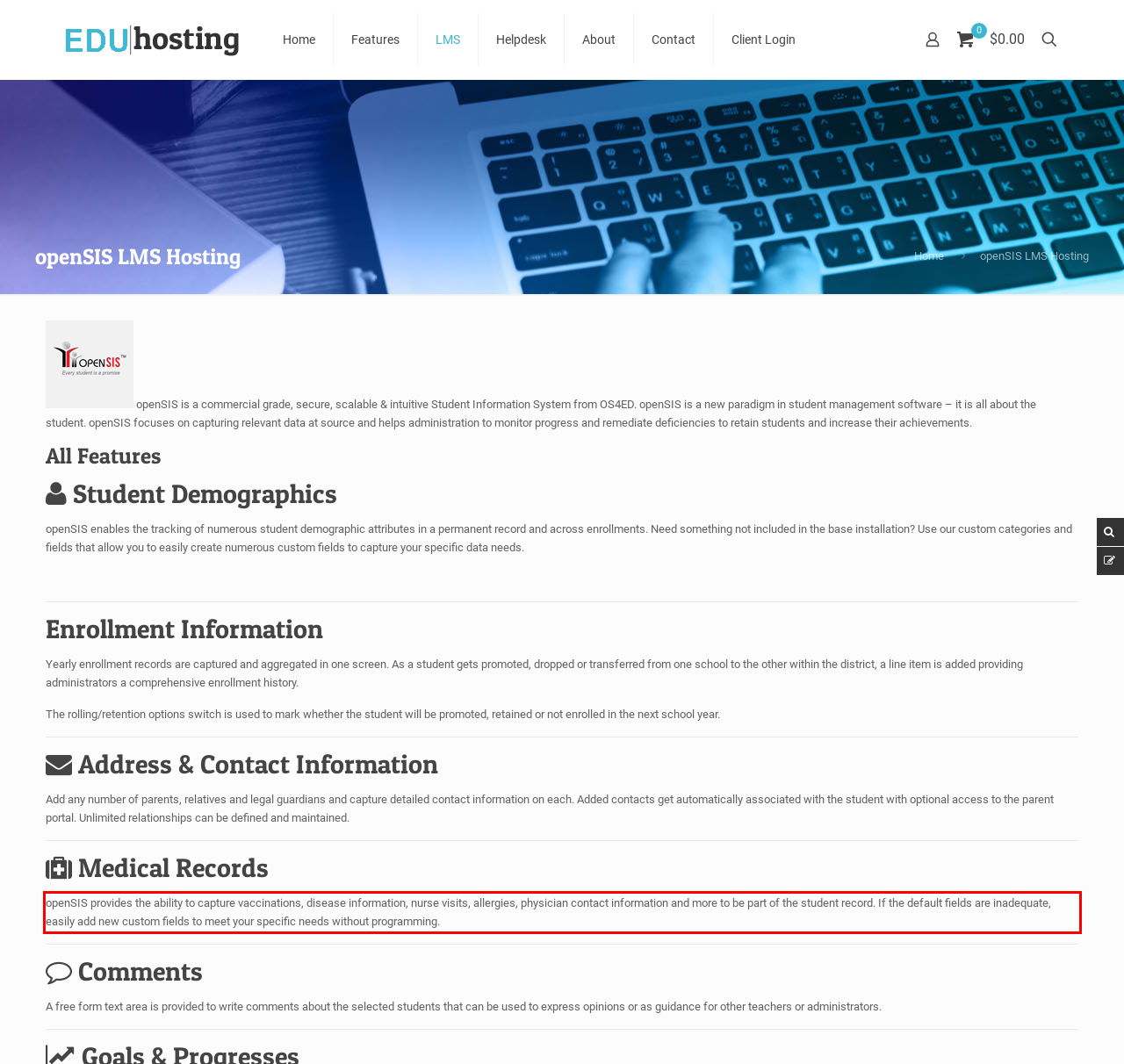Please analyze the provided webpage screenshot and perform OCR to extract the text content from the red rectangle bounding box.

openSIS provides the ability to capture vaccinations, disease information, nurse visits, allergies, physician contact information and more to be part of the student record. If the default fields are inadequate, easily add new custom fields to meet your specific needs without programming.